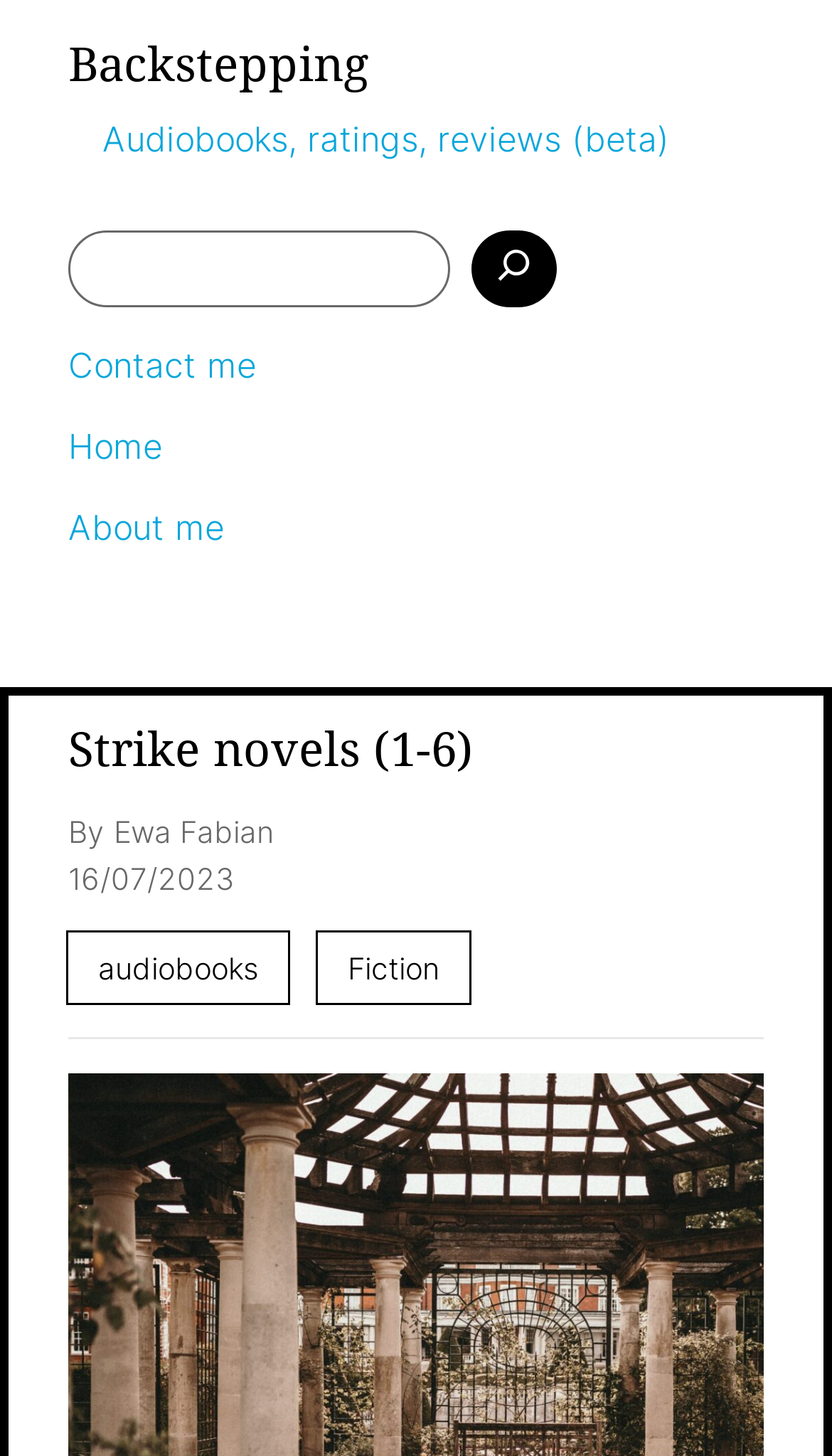What is the author of the Strike novels?
Please give a detailed and elaborate answer to the question.

The author's name can be found in the section below the main heading 'Strike novels (1-6)' where it says 'By Ewa Fabian'.